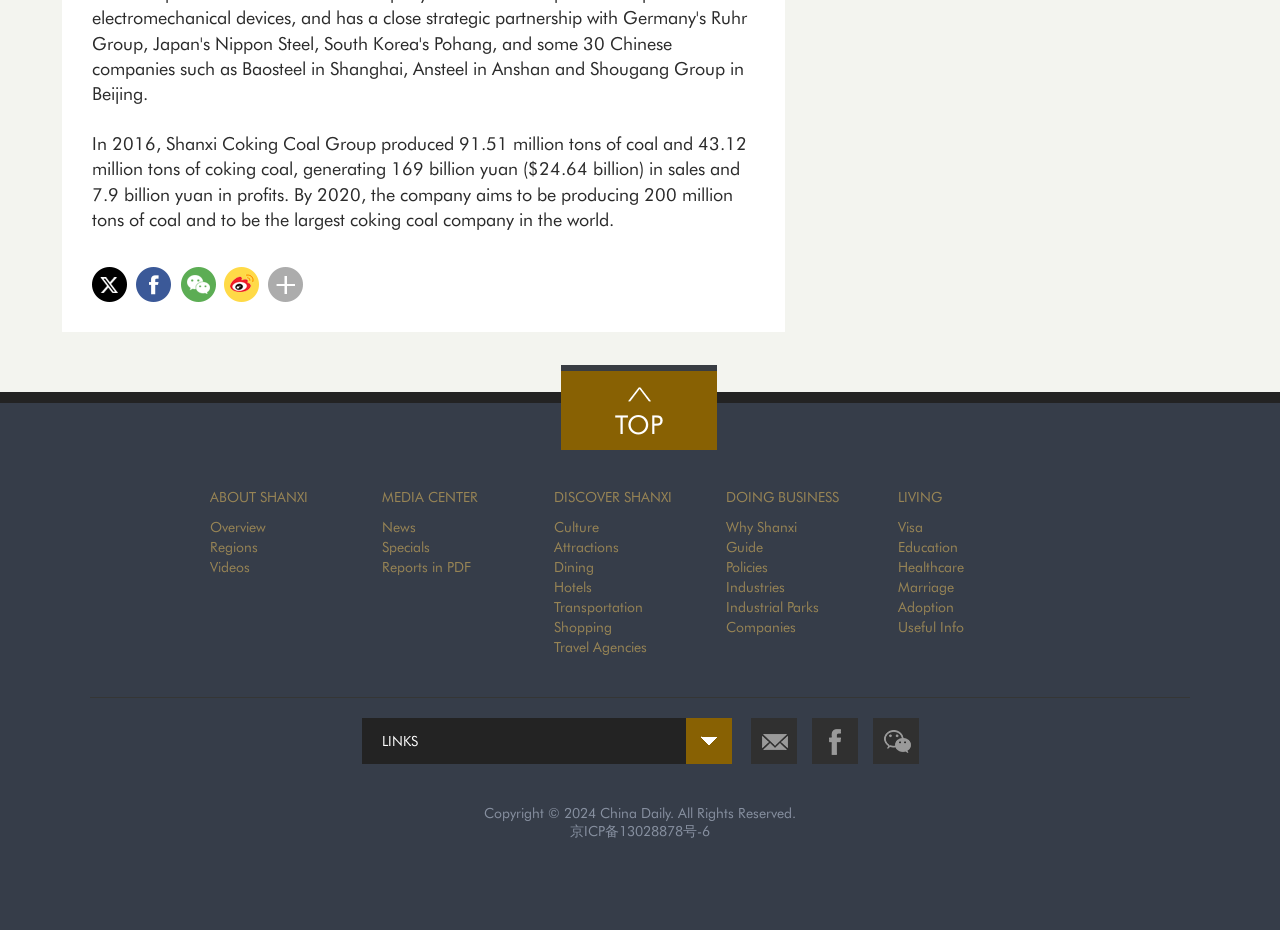What is the link at the top-right corner?
Please provide a comprehensive answer based on the information in the image.

The link element with ID 24 has the text 'TOP' and is located at the top-right corner of the page.